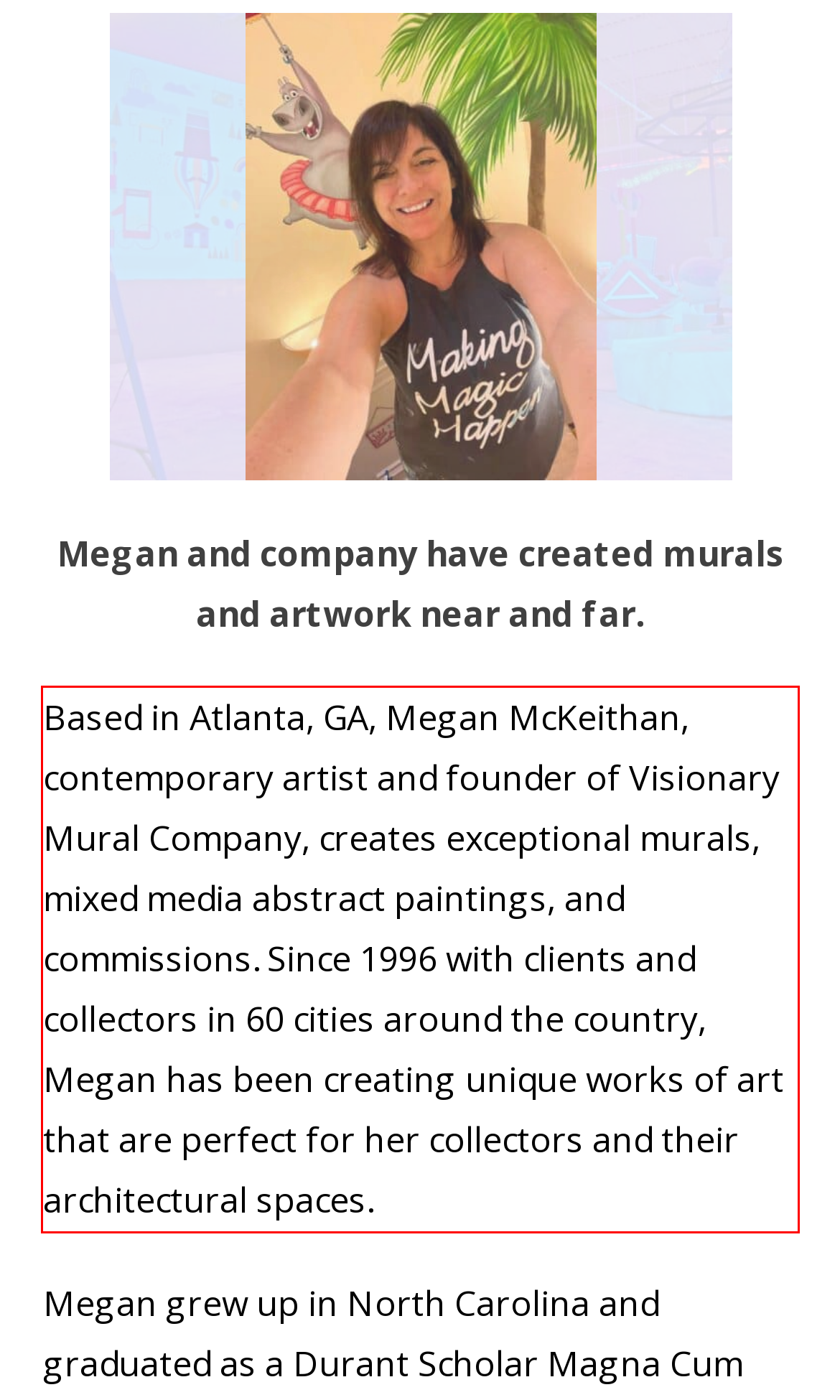From the given screenshot of a webpage, identify the red bounding box and extract the text content within it.

Based in Atlanta, GA, Megan McKeithan, contemporary artist and founder of Visionary Mural Company, creates exceptional murals, mixed media abstract paintings, and commissions. Since 1996 with clients and collectors in 60 cities around the country, Megan has been creating unique works of art that are perfect for her collectors and their architectural spaces.